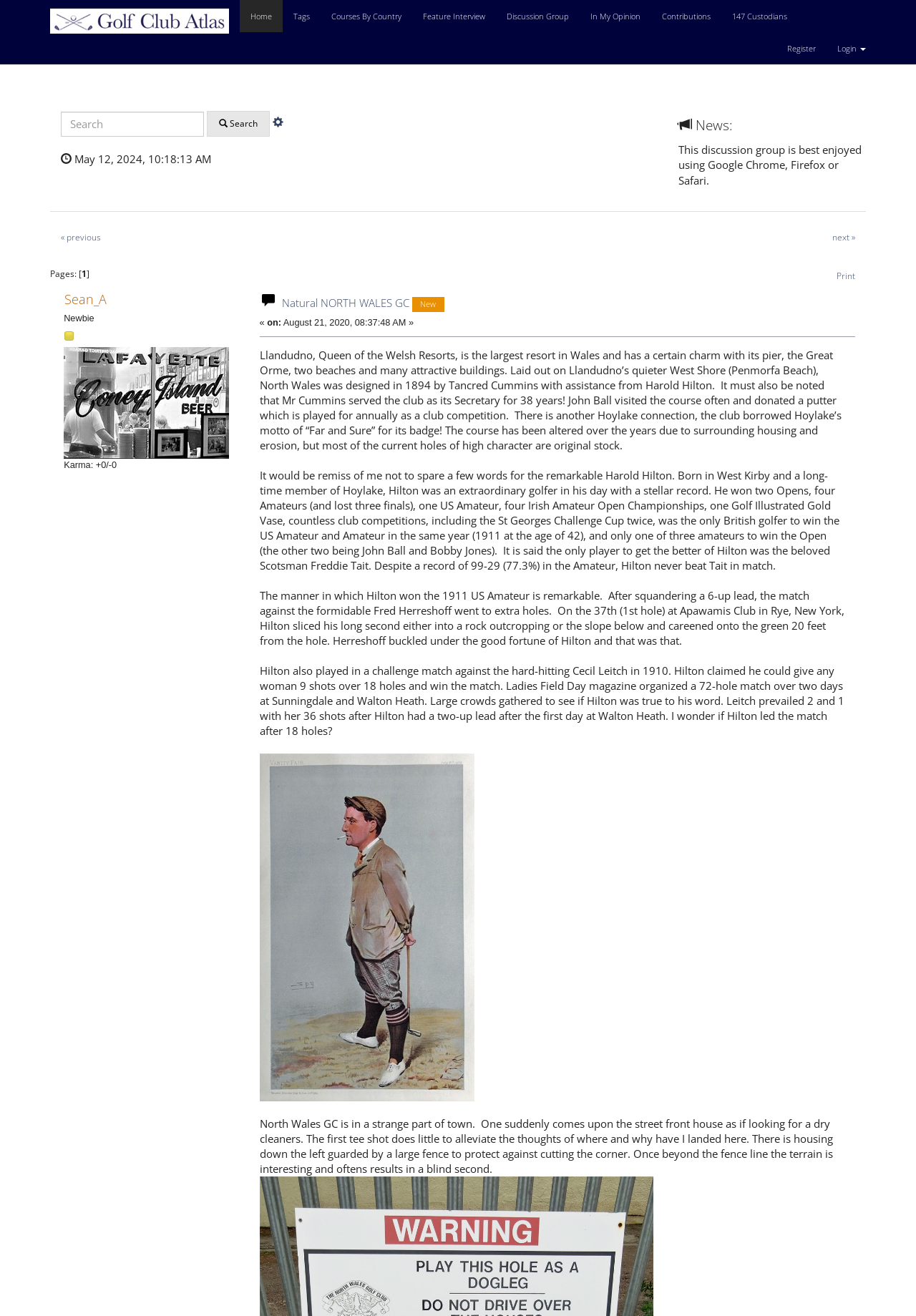Construct a thorough caption encompassing all aspects of the webpage.

The webpage is about Natural NORTH WALES GC, a golf club in Wales. At the top, there is a row of links, including "Golf Club Atlas", "Home", "Tags", "Courses By Country", "Feature Interview", "Discussion Group", "In My Opinion", "Contributions", "147 Custodians", "Register", and "Login". Below this row, there is a search bar with a textbox and a search button.

On the left side of the page, there is a section with a heading "News:" followed by a static text stating that the discussion group is best enjoyed using Google Chrome, Firefox, or Safari. Below this, there are links to navigate through pages, including "« previous" and "next »" buttons, as well as a "Print" link.

The main content of the page is about Natural NORTH WALES GC, with a heading "Natural NORTH WALES GC New" followed by a link to the same title. There is a static text describing the location and charm of Llandudno, where the golf course is situated. The text also provides information about the course's design and history, including its designer Tancred Cummins and the influence of Harold Hilton.

Below this, there are several paragraphs of text describing Harold Hilton's achievements and golfing career, including his wins in the Open and Amateur championships. The text also mentions Hilton's remarkable win in the 1911 US Amateur and his challenge match against Cecil Leitch.

The page also features an image, although its content is not specified. The image is positioned below the text about Hilton's challenge match.

Finally, there is a section of text describing the location and terrain of North Wales GC, noting that it is situated in a strange part of town and has an interesting layout with blind second shots.